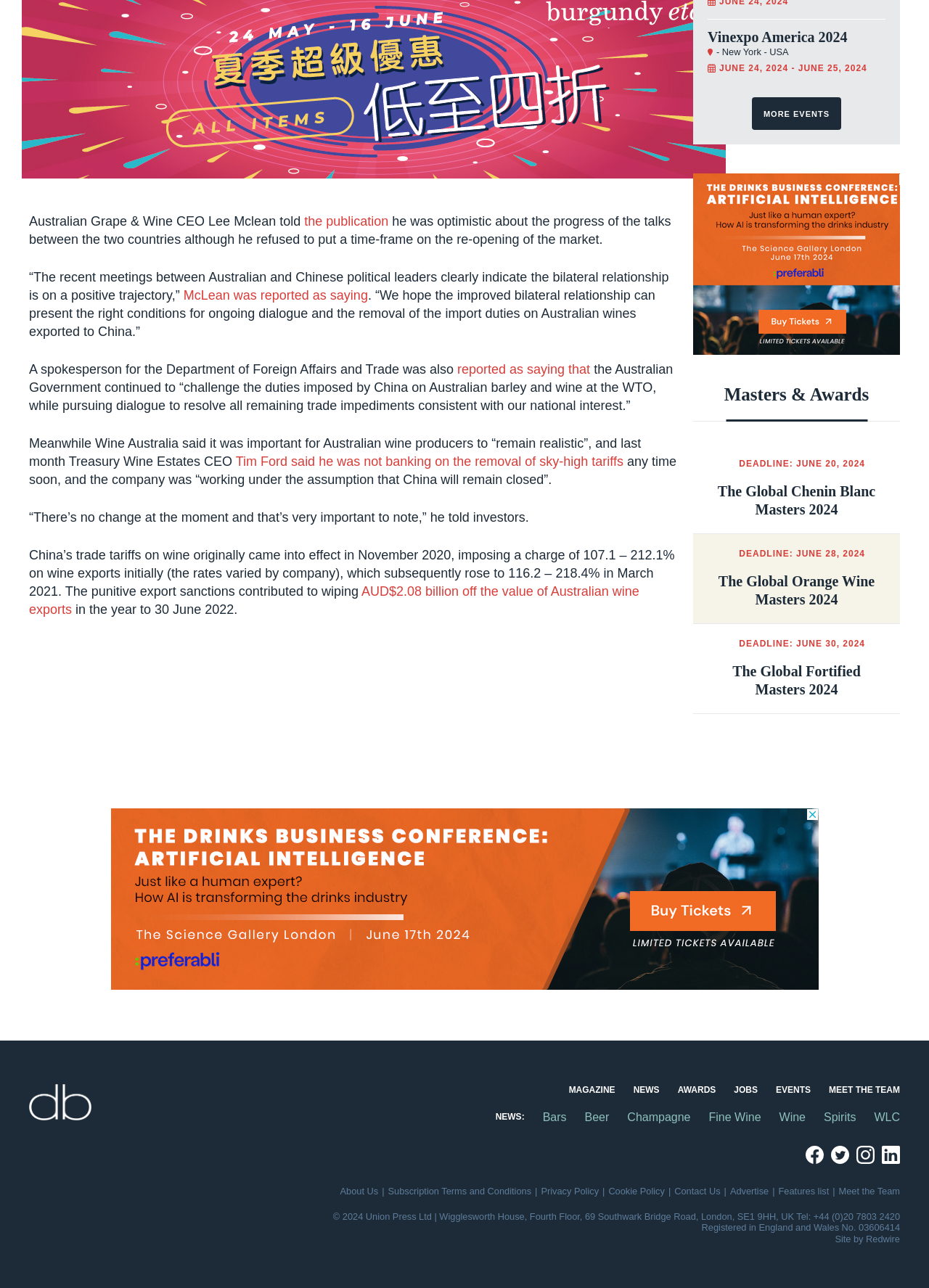Find the bounding box coordinates of the area to click in order to follow the instruction: "View the magazine".

[0.612, 0.842, 0.662, 0.85]